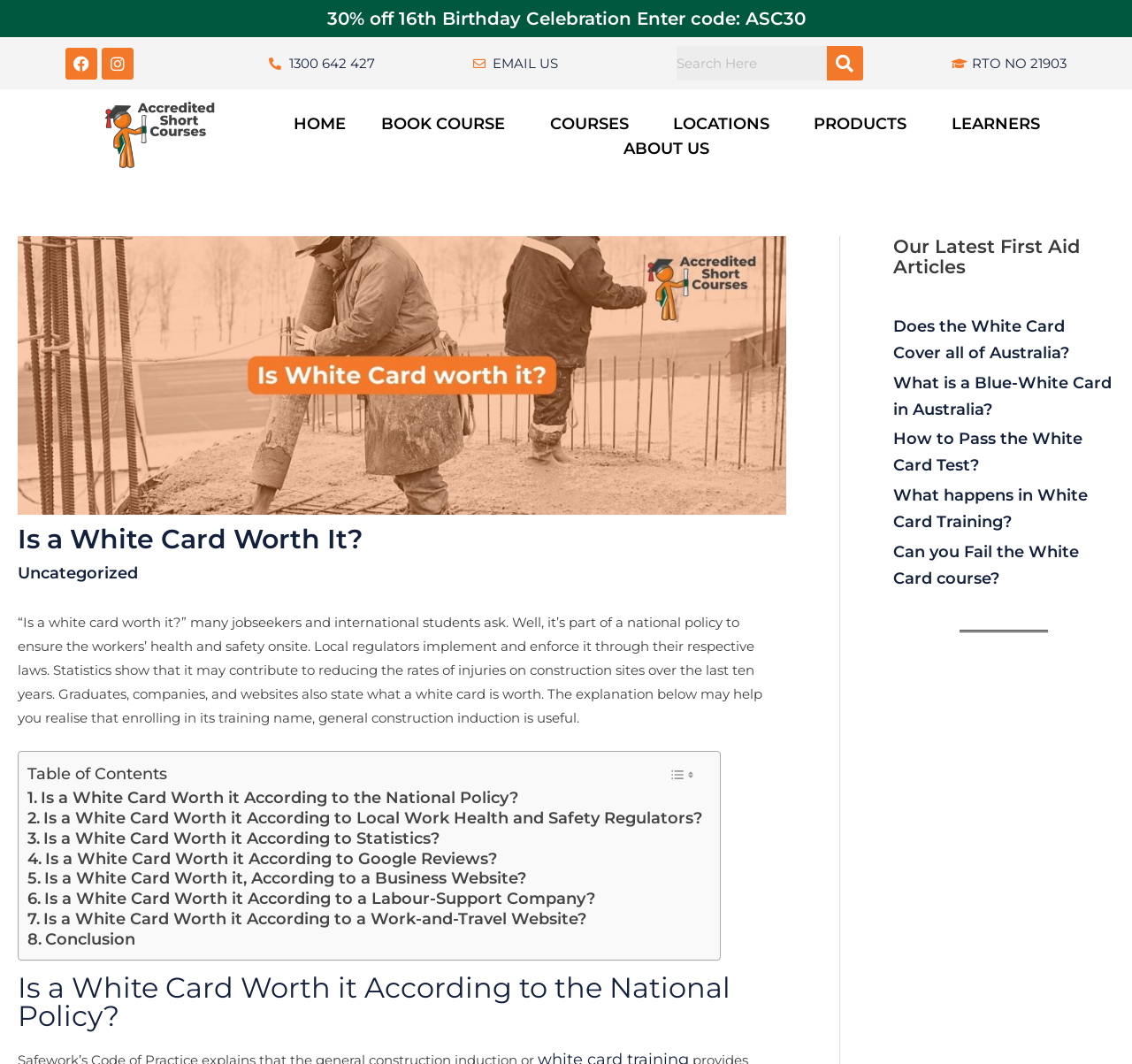Please locate the bounding box coordinates of the element that should be clicked to complete the given instruction: "Click the 'TV Antenna Gallery' link".

None